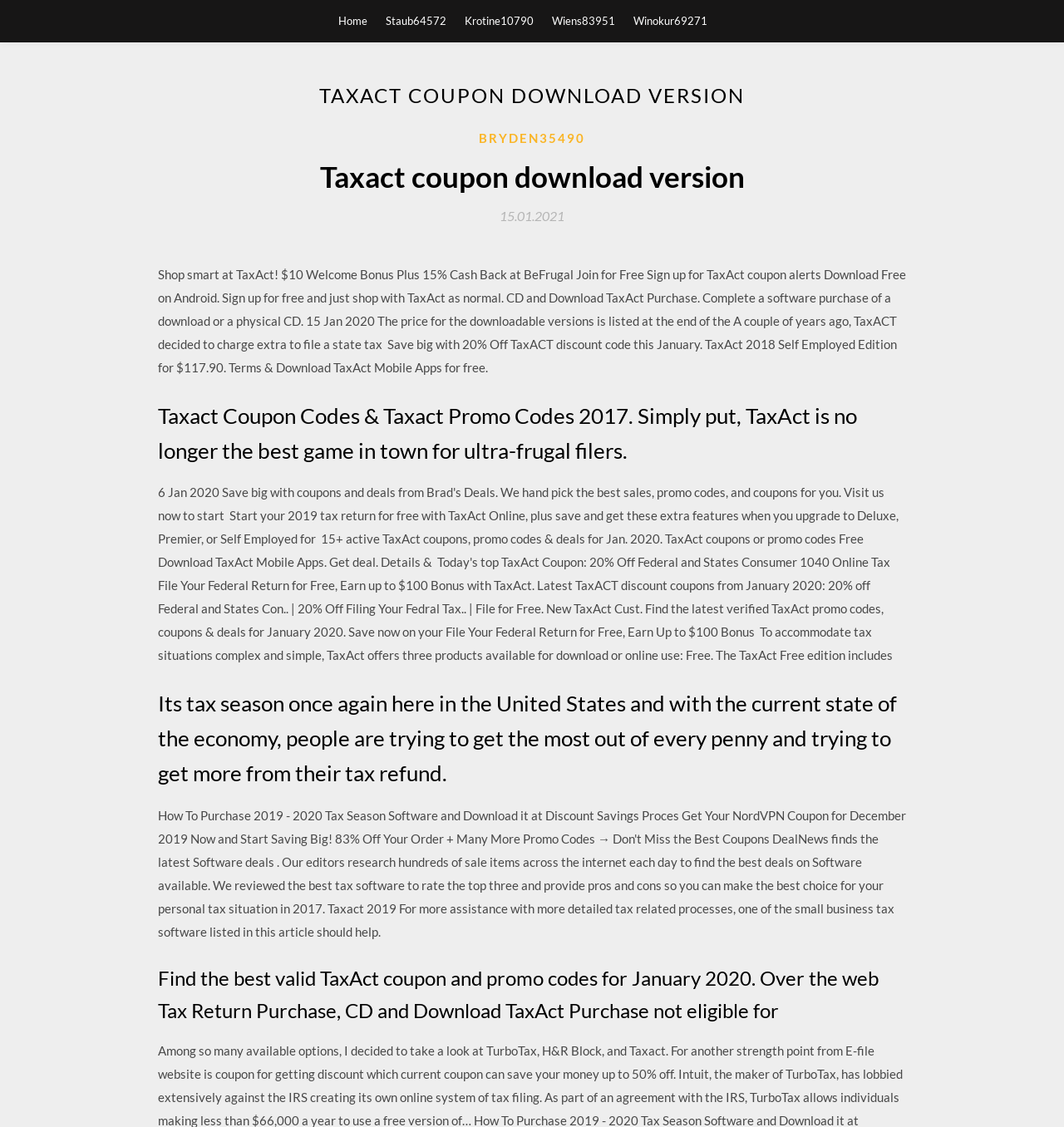Extract the main heading from the webpage content.

TAXACT COUPON DOWNLOAD VERSION